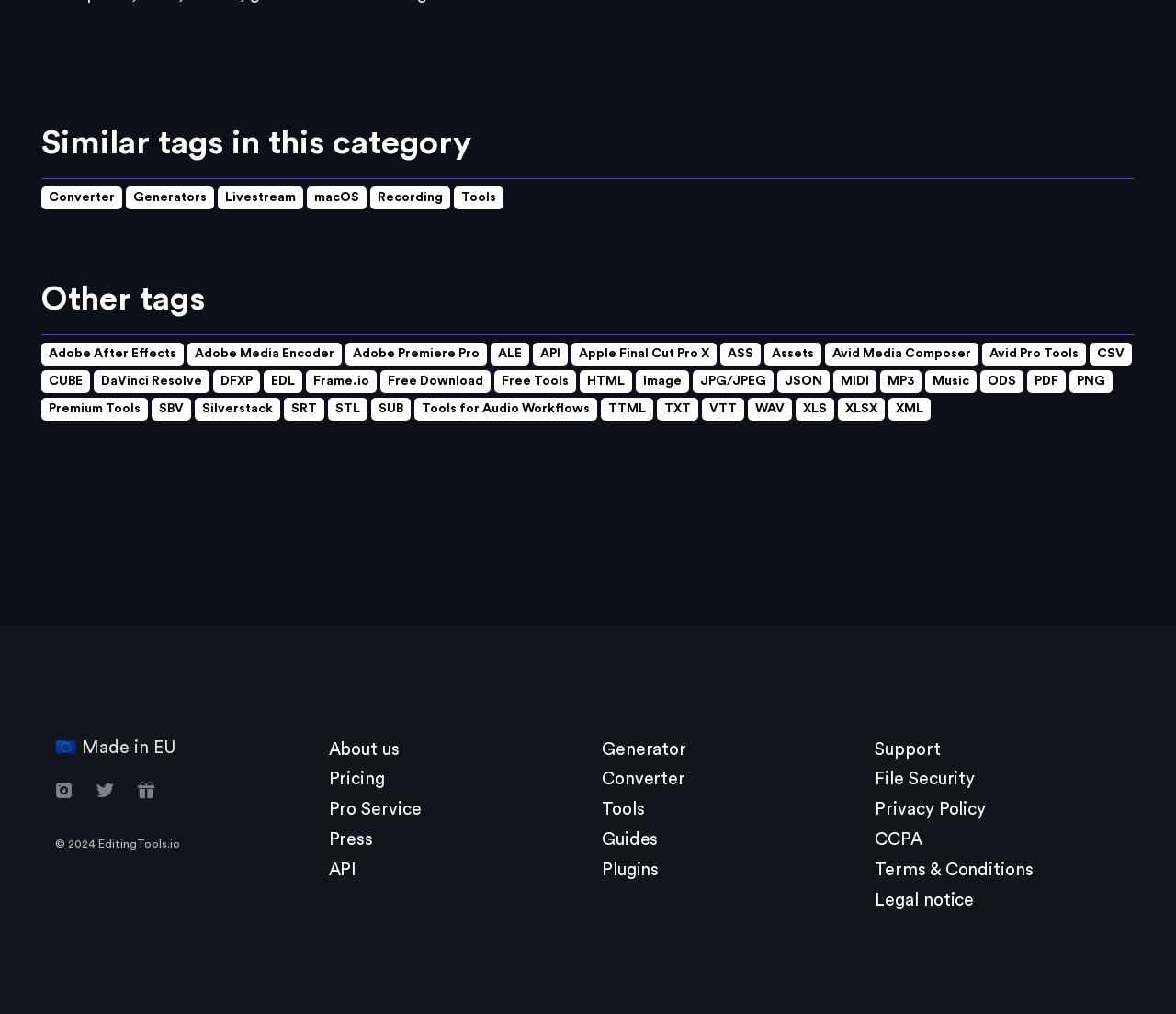Please find the bounding box coordinates of the clickable region needed to complete the following instruction: "Visit the About us page". The bounding box coordinates must consist of four float numbers between 0 and 1, i.e., [left, top, right, bottom].

[0.279, 0.731, 0.34, 0.748]